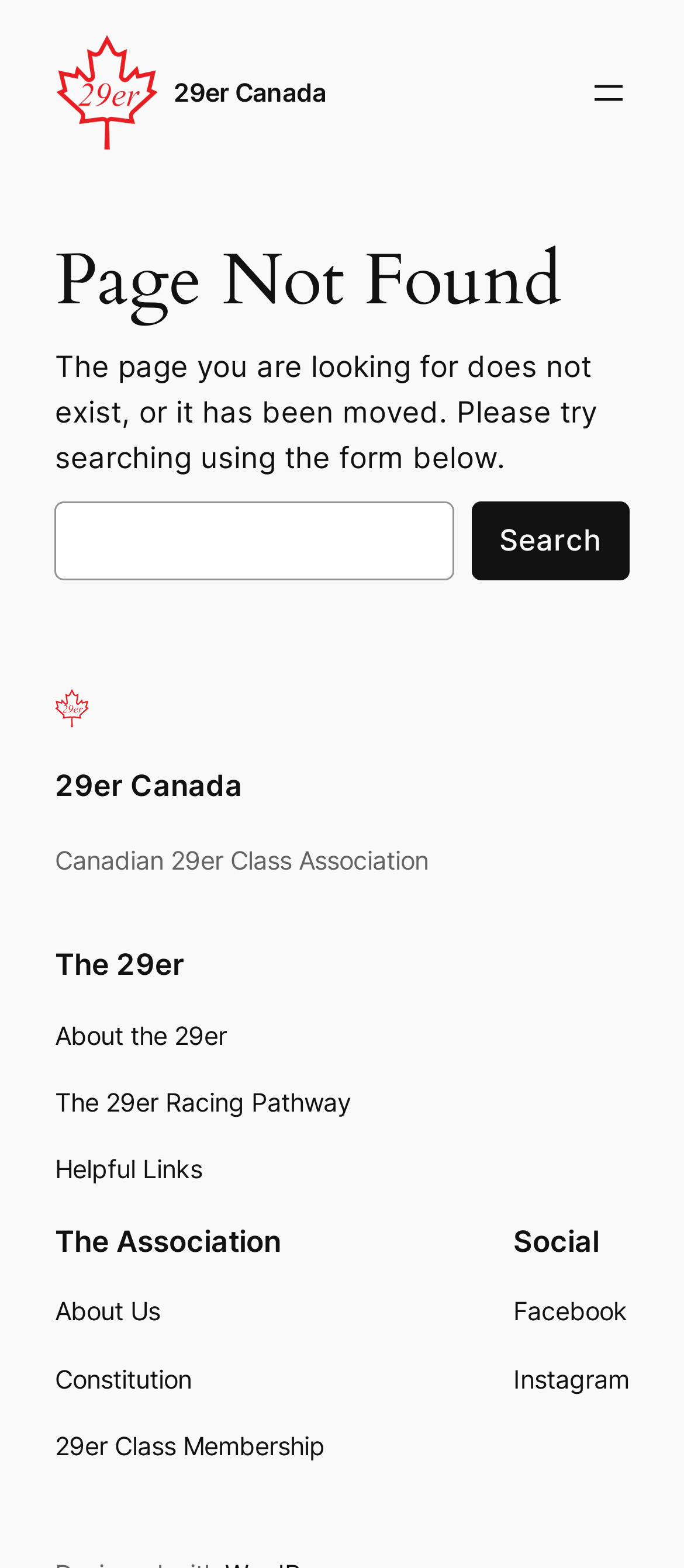Respond concisely with one word or phrase to the following query:
What is the purpose of the search box?

To search the website